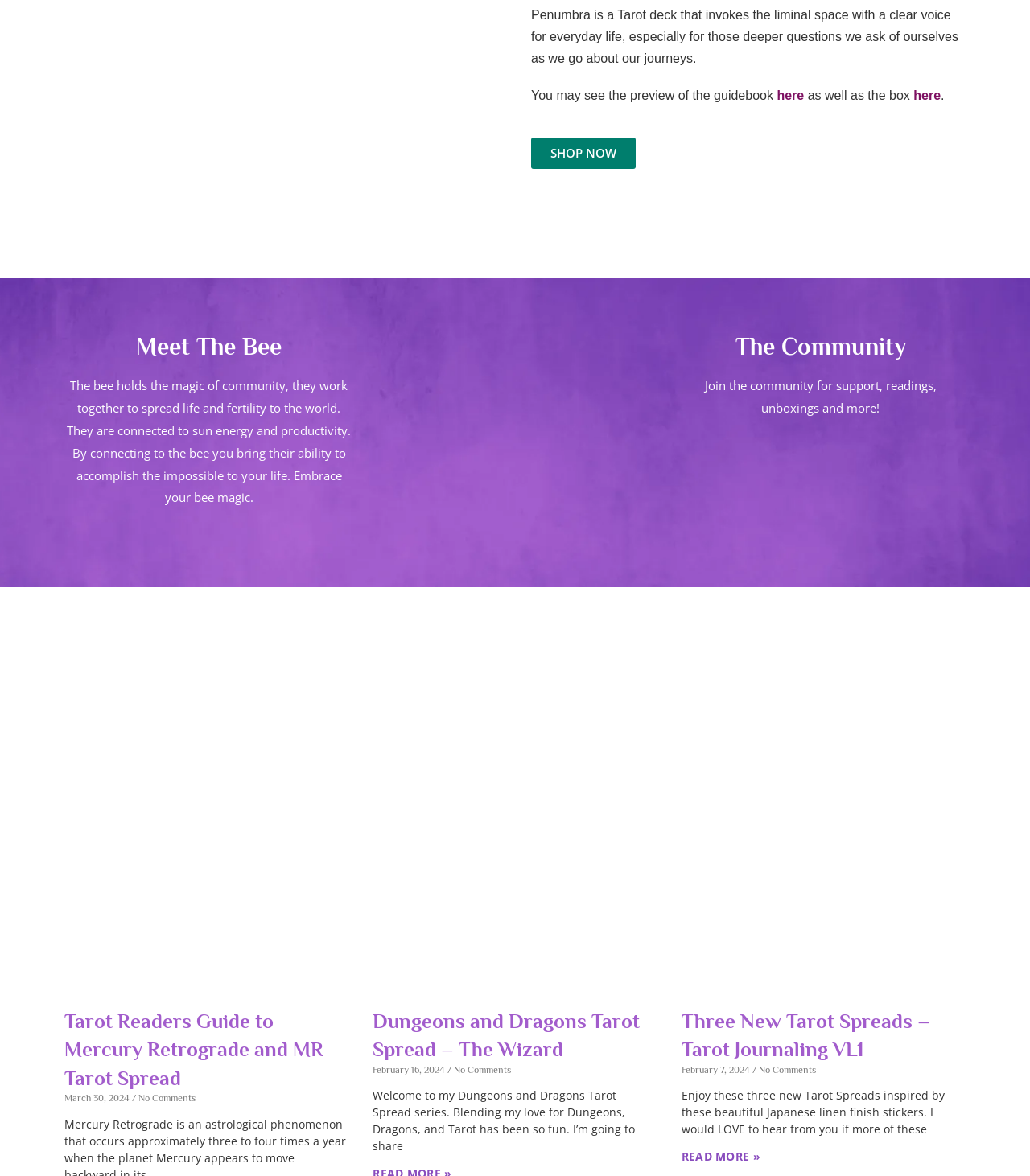What is the date of the 'Tarot Readers Guide to Mercury Retrograde and MR Tarot Spread' post?
Analyze the image and provide a thorough answer to the question.

The date of the 'Tarot Readers Guide to Mercury Retrograde and MR Tarot Spread' post is March 30, 2024, which is stated in the StaticText element with the text 'March 30, 2024'.